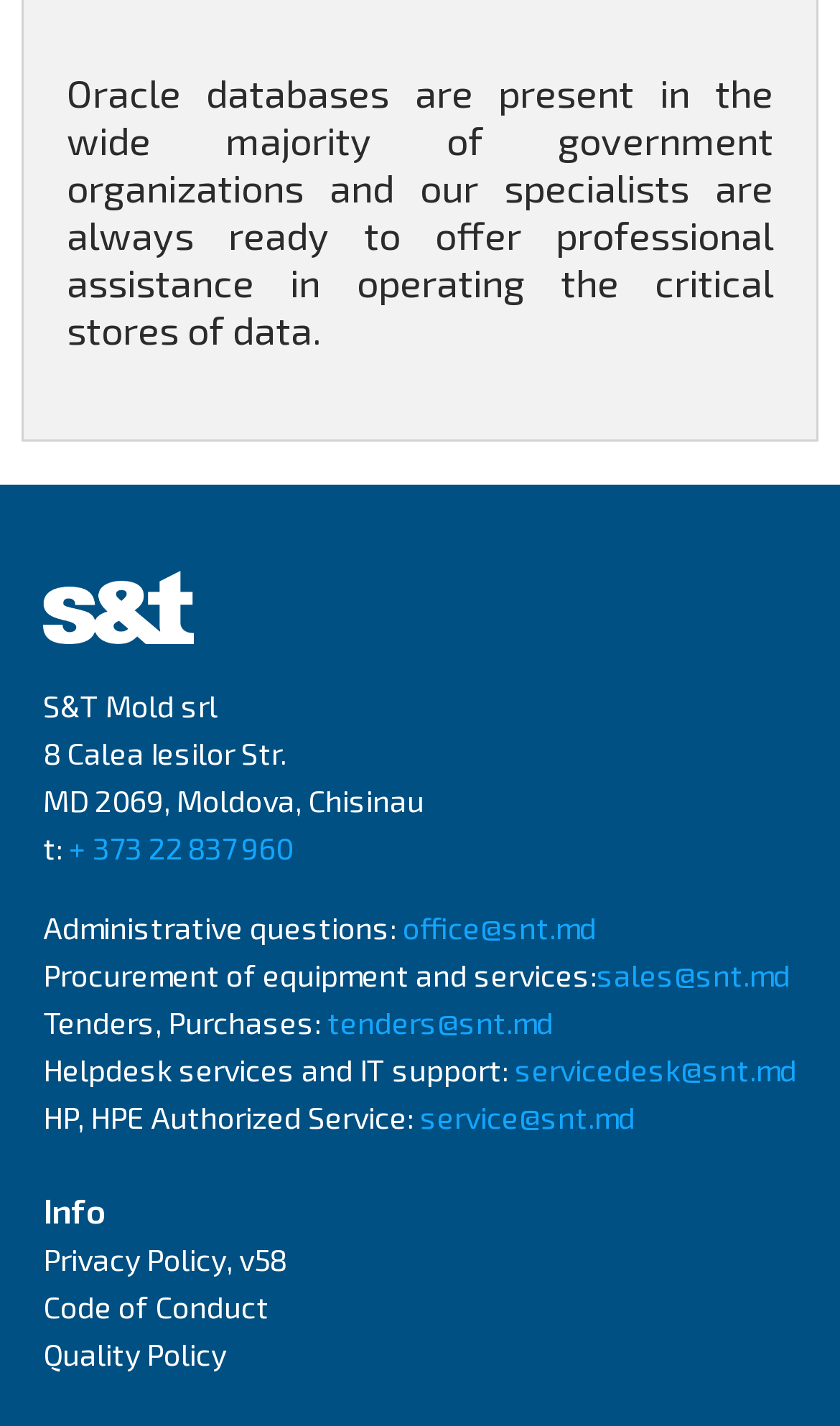Identify the bounding box coordinates for the UI element described as: "office@snt.md".

[0.479, 0.638, 0.71, 0.663]